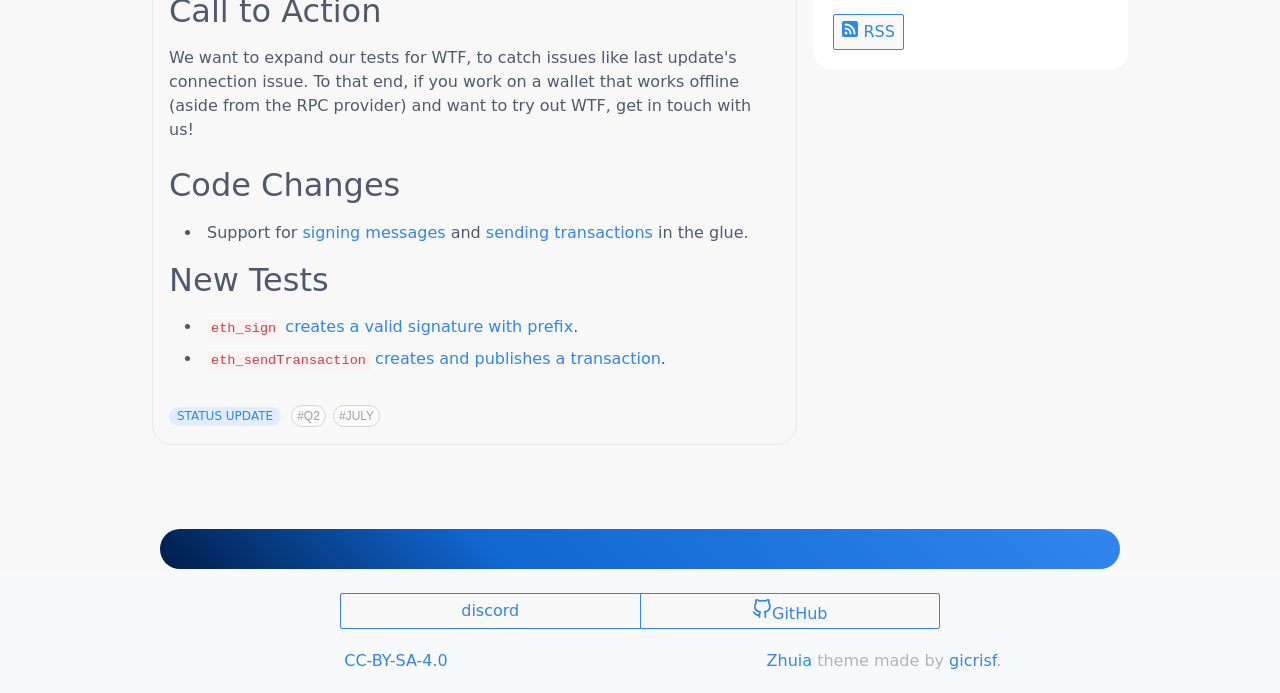Based on the element description "status update", predict the bounding box coordinates of the UI element.

[0.132, 0.588, 0.22, 0.615]